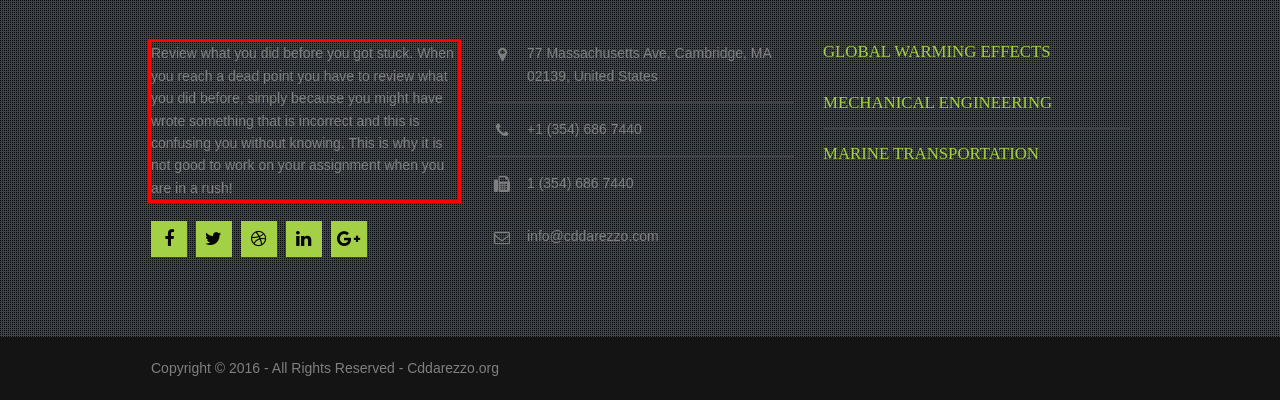You have a screenshot of a webpage with a red bounding box. Identify and extract the text content located inside the red bounding box.

Review what you did before you got stuck. When you reach a dead point you have to review what you did before, simply because you might have wrote something that is incorrect and this is confusing you without knowing. This is why it is not good to work on your assignment when you are in a rush!